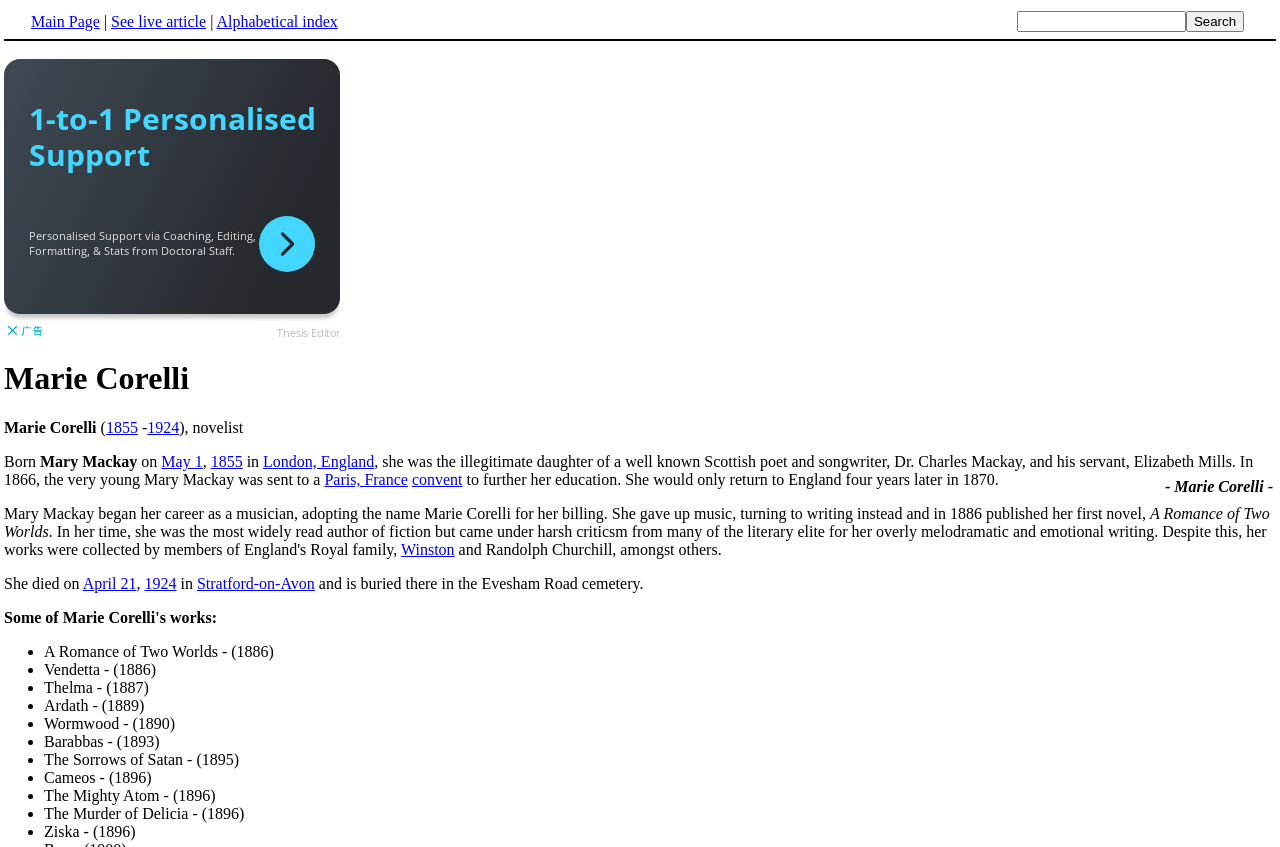From the webpage screenshot, predict the bounding box of the UI element that matches this description: "April 21".

[0.065, 0.679, 0.107, 0.699]